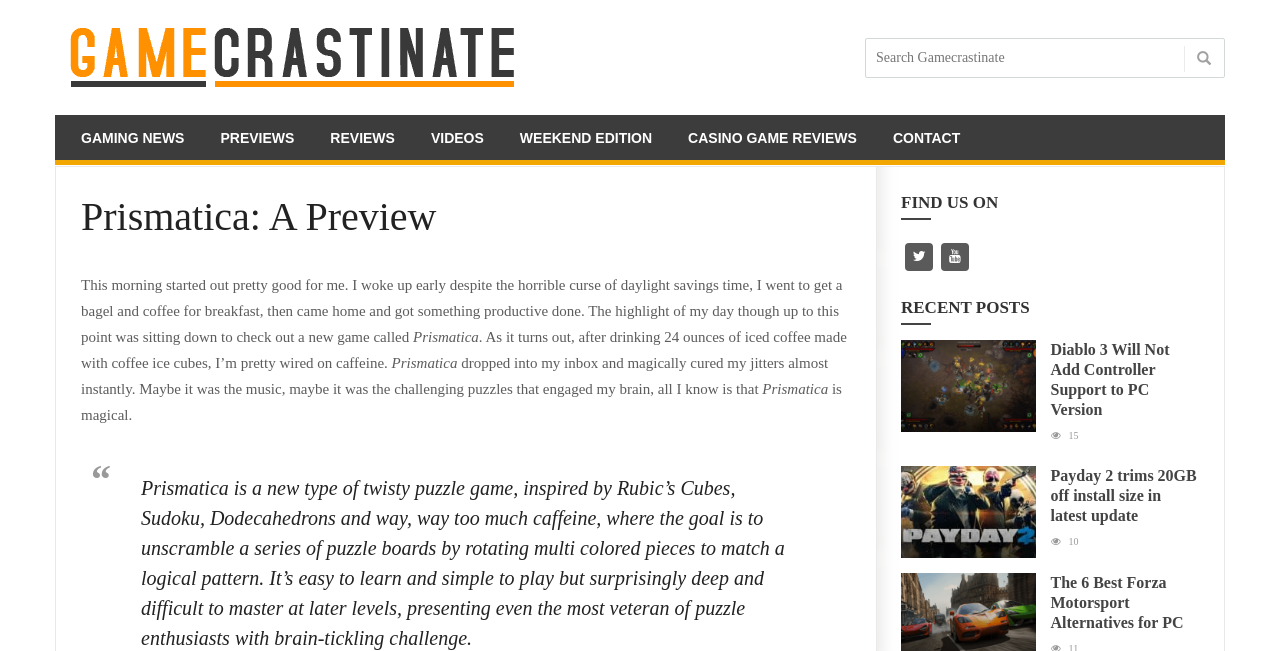Pinpoint the bounding box coordinates of the element you need to click to execute the following instruction: "Search Gamecrastinate". The bounding box should be represented by four float numbers between 0 and 1, in the format [left, top, right, bottom].

[0.68, 0.059, 0.912, 0.118]